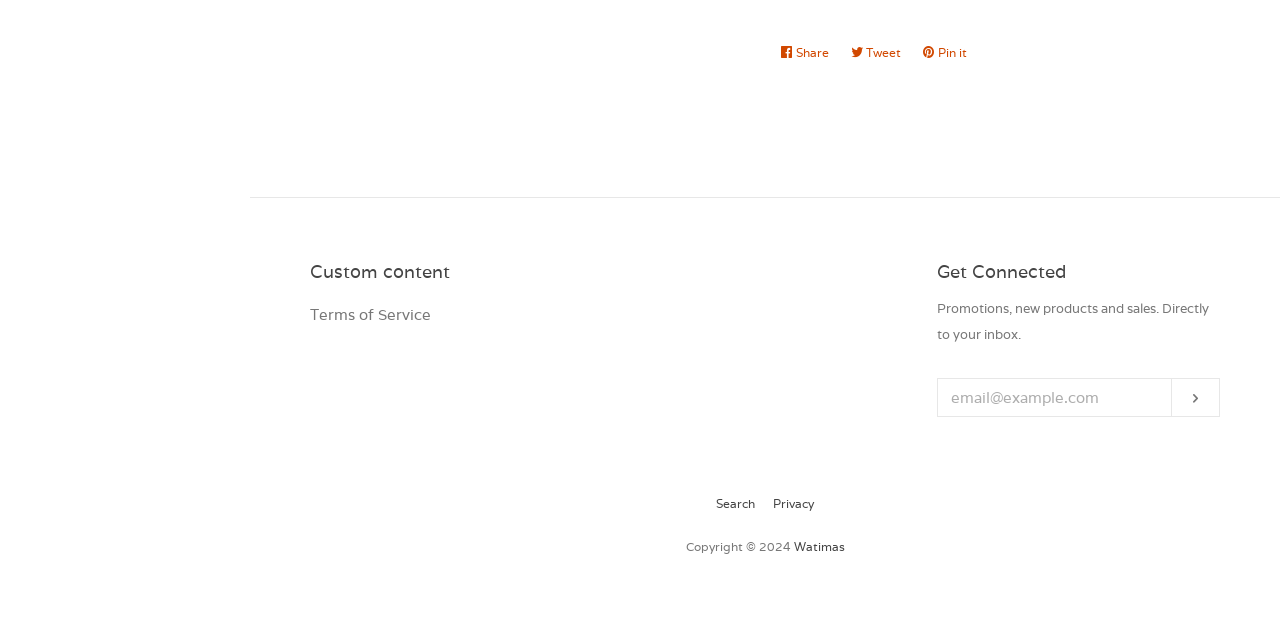What is the purpose of the 'Subscribe' button?
Look at the screenshot and respond with one word or a short phrase.

To receive promotions